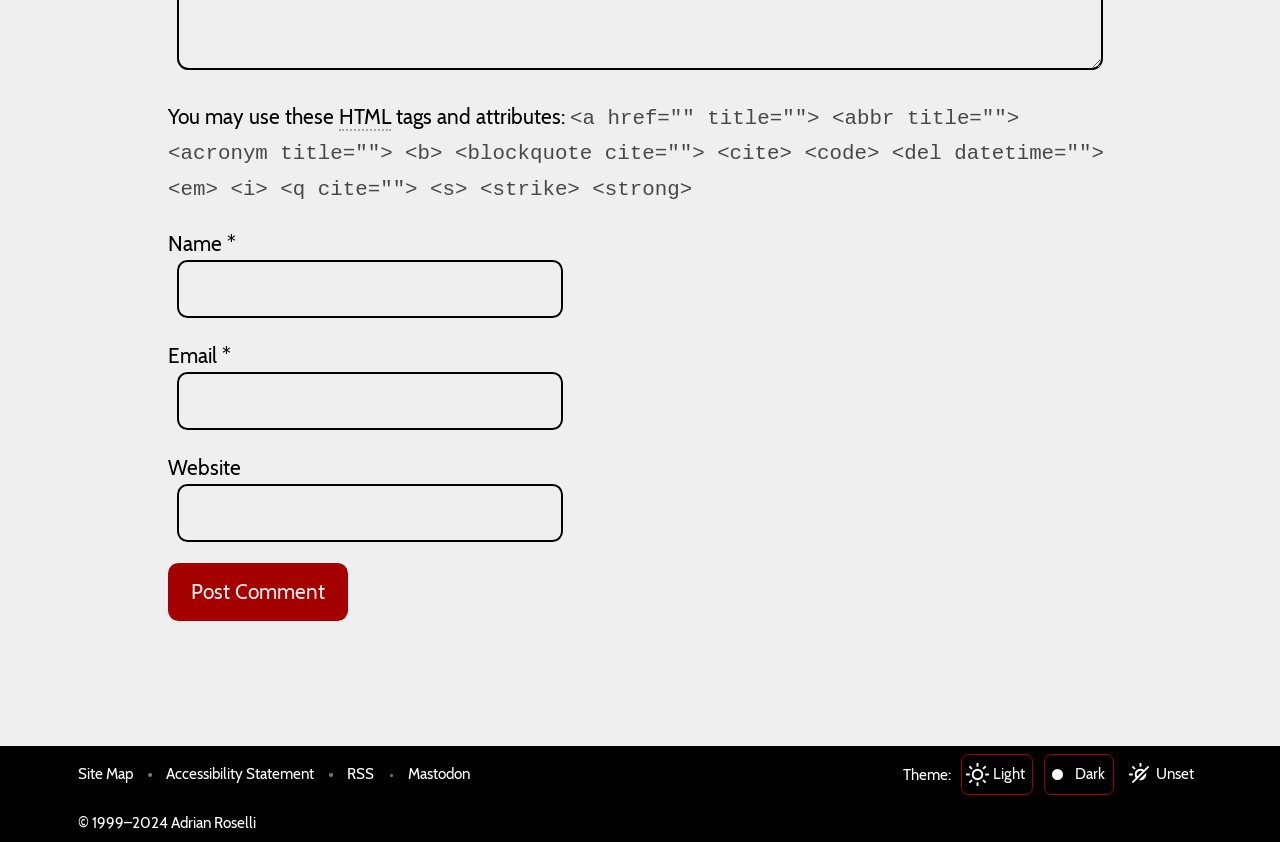Please answer the following query using a single word or phrase: 
What is the purpose of the text boxes?

Input name, email, and website